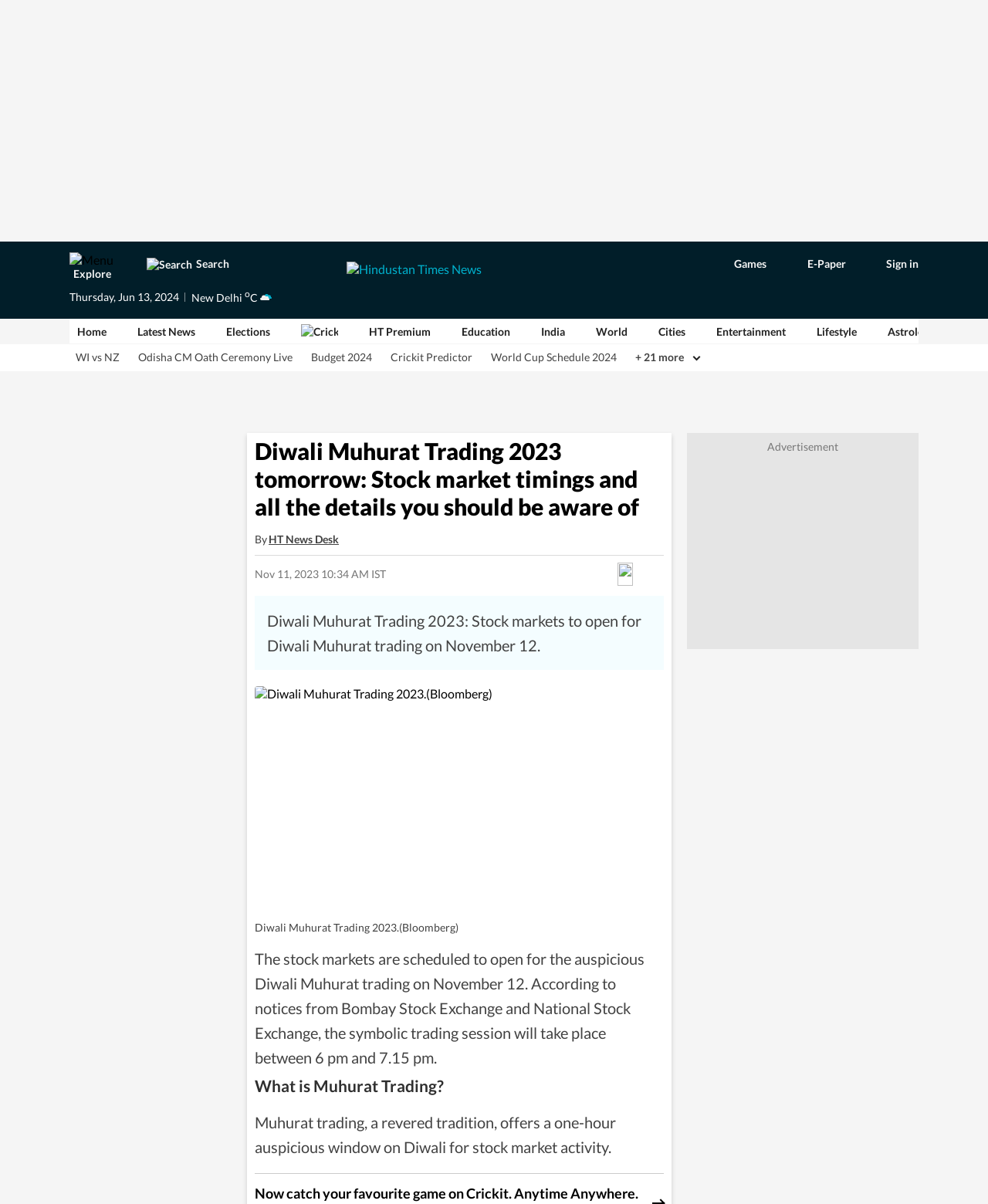Locate the bounding box coordinates of the area that needs to be clicked to fulfill the following instruction: "Go to Home page". The coordinates should be in the format of four float numbers between 0 and 1, namely [left, top, right, bottom].

[0.078, 0.27, 0.108, 0.281]